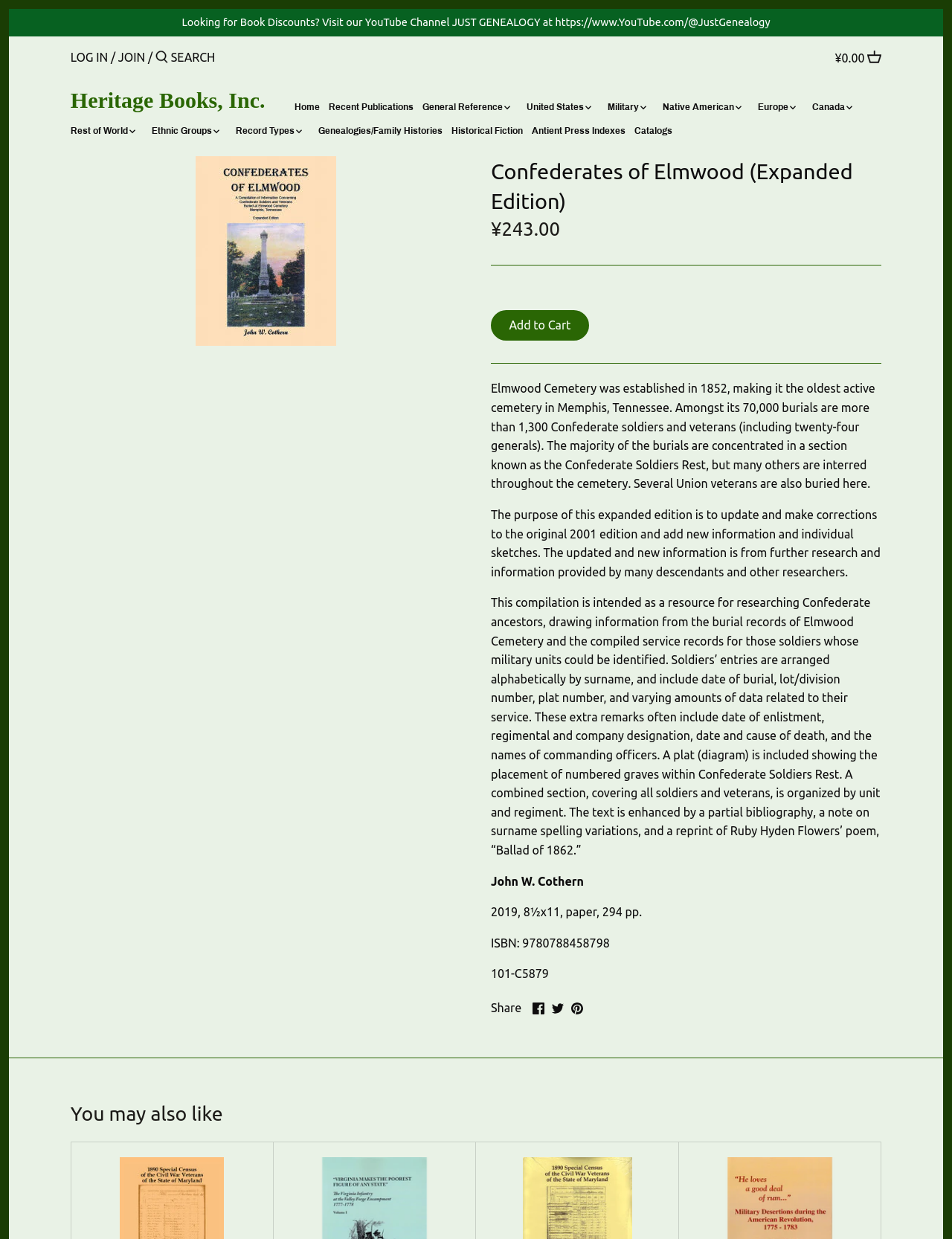Provide the bounding box coordinates of the UI element that matches the description: "Rest of World".

[0.074, 0.098, 0.144, 0.116]